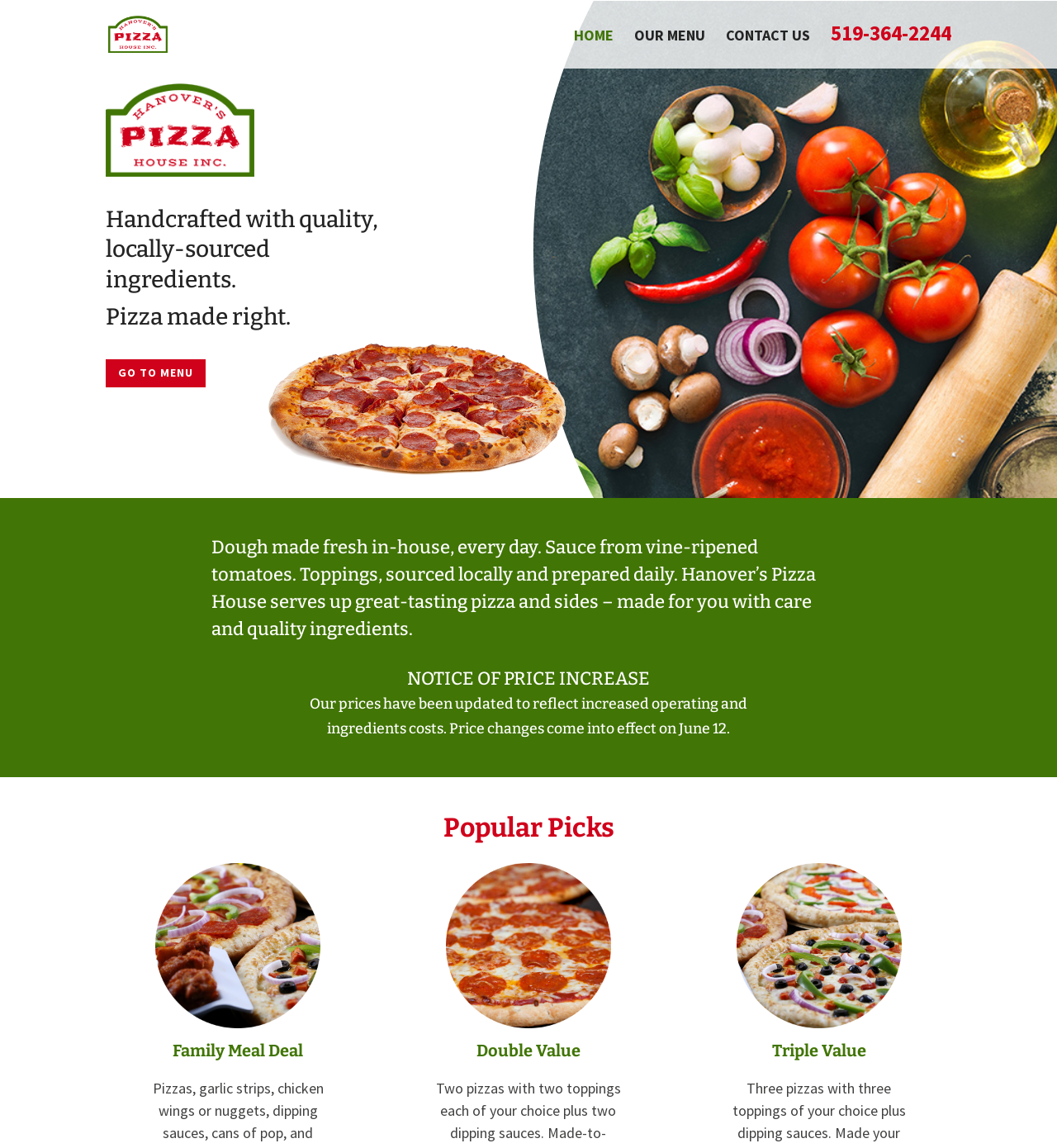Analyze the image and provide a detailed answer to the question: What is the purpose of the 'GO TO MENU' button?

I inferred the purpose of the button by its text 'GO TO MENU', which suggests that it will take the user to the menu section of the webpage.